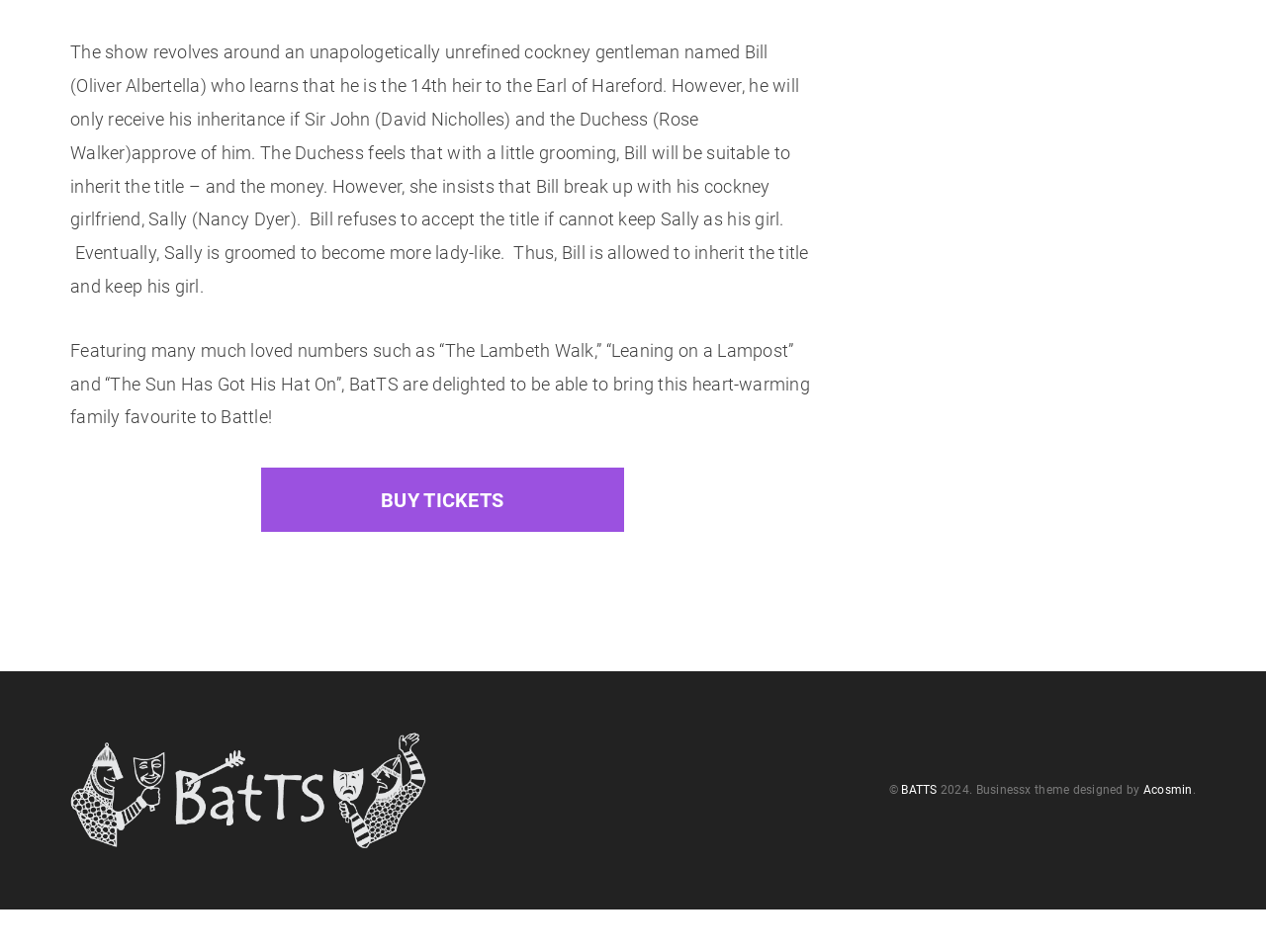Highlight the bounding box of the UI element that corresponds to this description: "BUY TICKETS".

[0.204, 0.534, 0.494, 0.605]